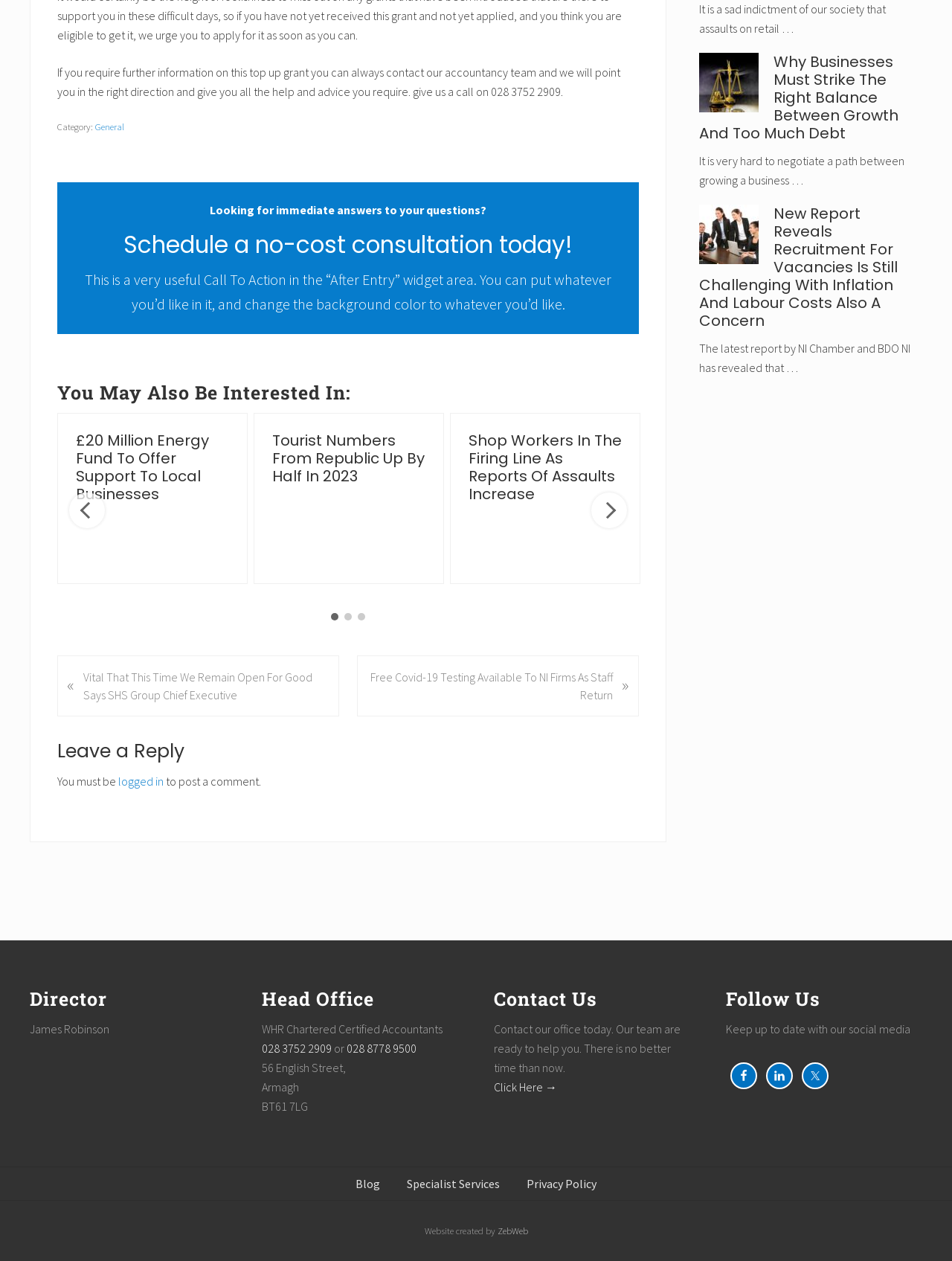Given the element description "logged in", identify the bounding box of the corresponding UI element.

[0.124, 0.614, 0.172, 0.625]